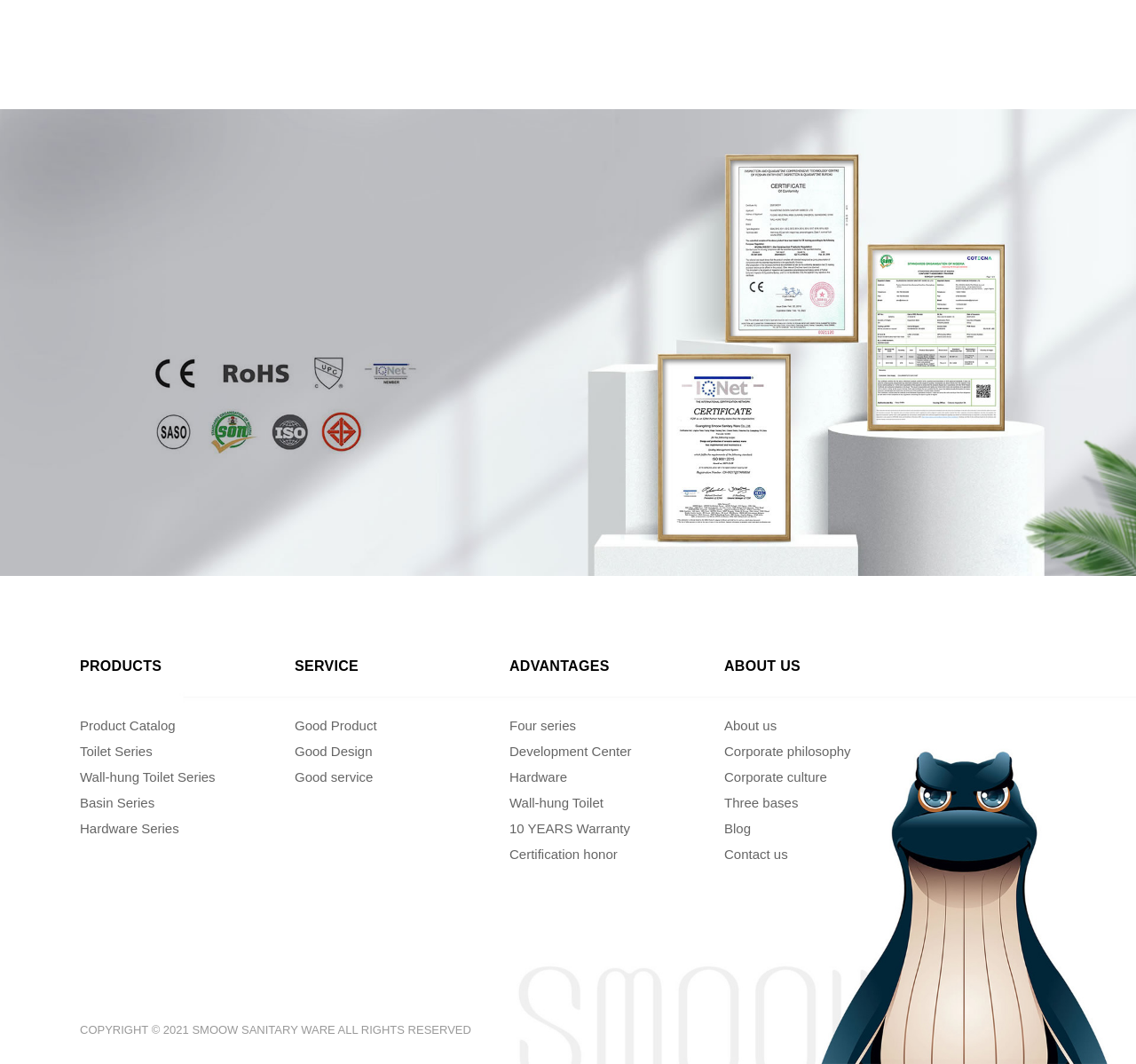Can you find the bounding box coordinates for the element that needs to be clicked to execute this instruction: "Learn about good product service"? The coordinates should be given as four float numbers between 0 and 1, i.e., [left, top, right, bottom].

[0.259, 0.675, 0.332, 0.689]